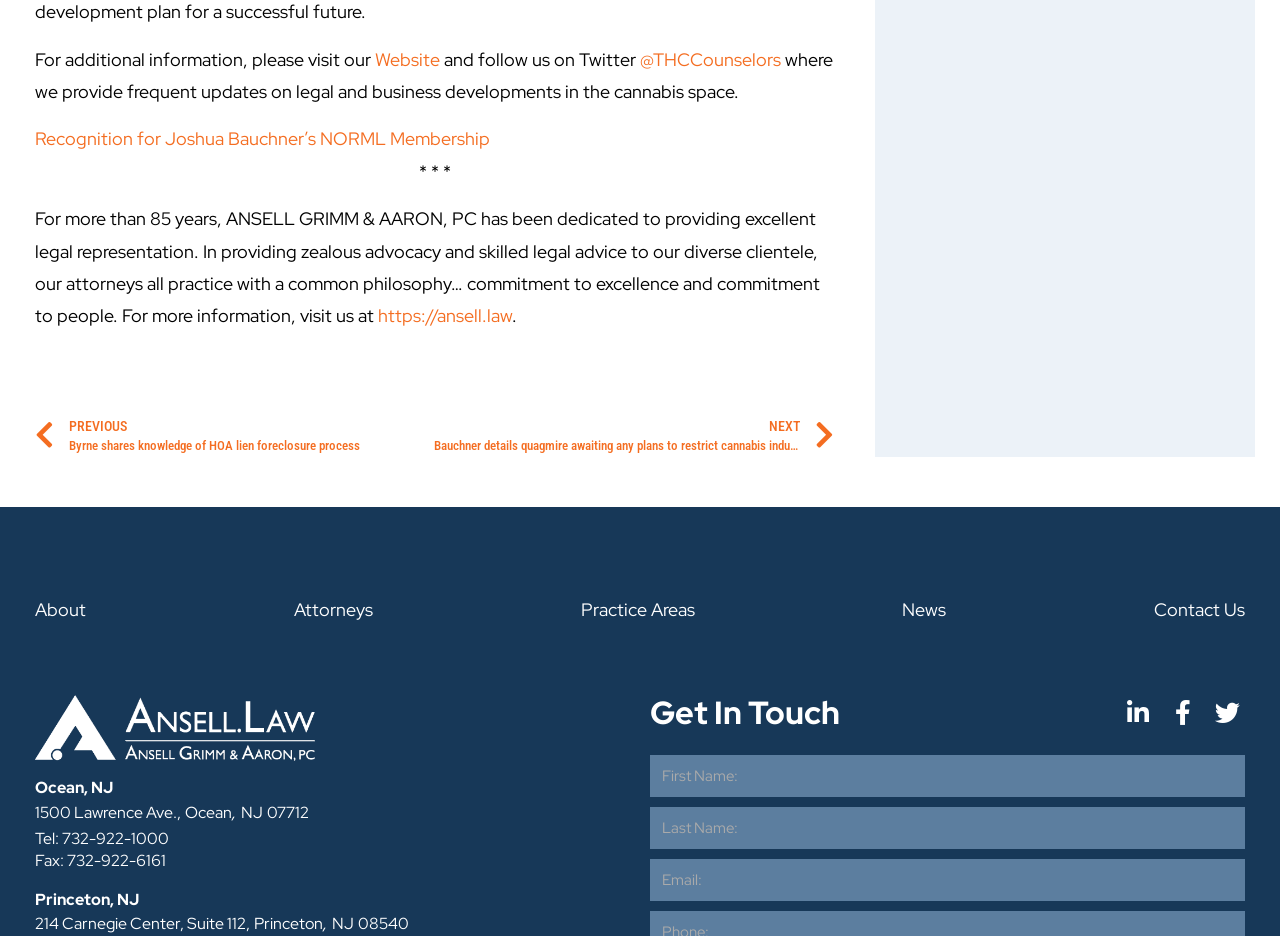Extract the bounding box coordinates for the described element: "Contact Us". The coordinates should be represented as four float numbers between 0 and 1: [left, top, right, bottom].

[0.902, 0.636, 0.973, 0.668]